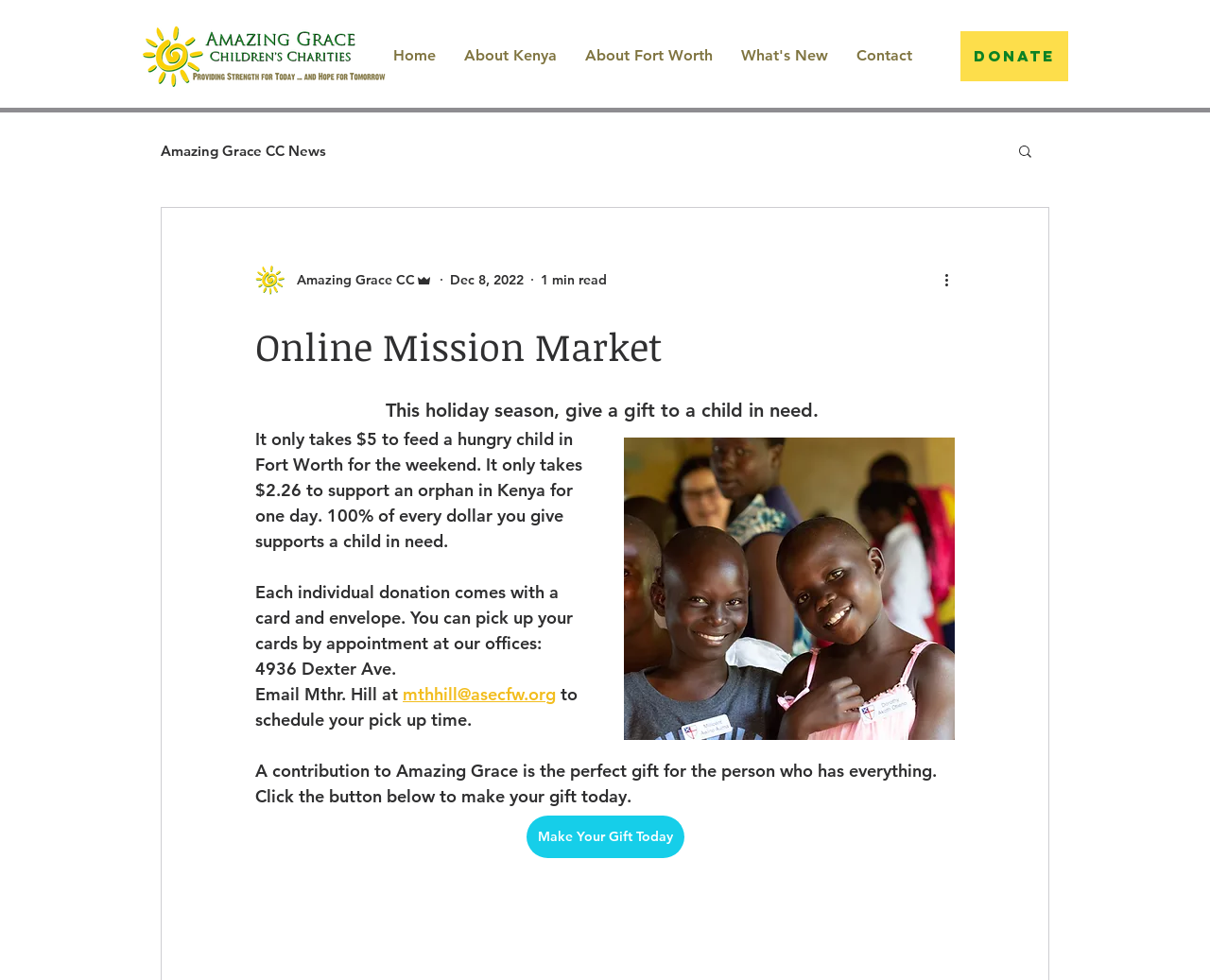Locate the primary headline on the webpage and provide its text.

Online Mission Market